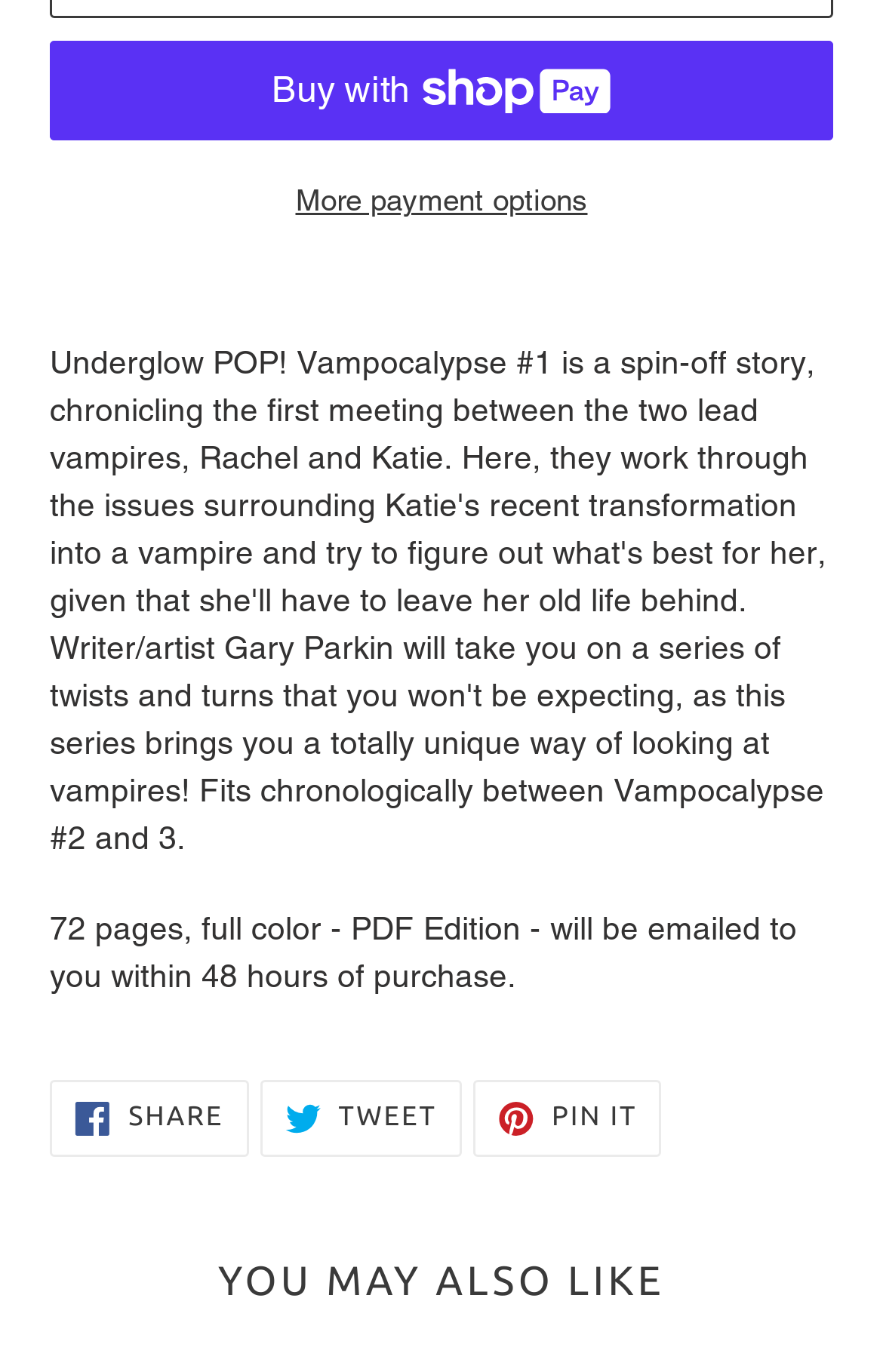What is the format of the product?
Analyze the image and deliver a detailed answer to the question.

I found the format of the product by looking at the StaticText element with the text '- PDF Edition - will be emailed to you within 48 hours of purchase.' which indicates that the product is a digital PDF edition.